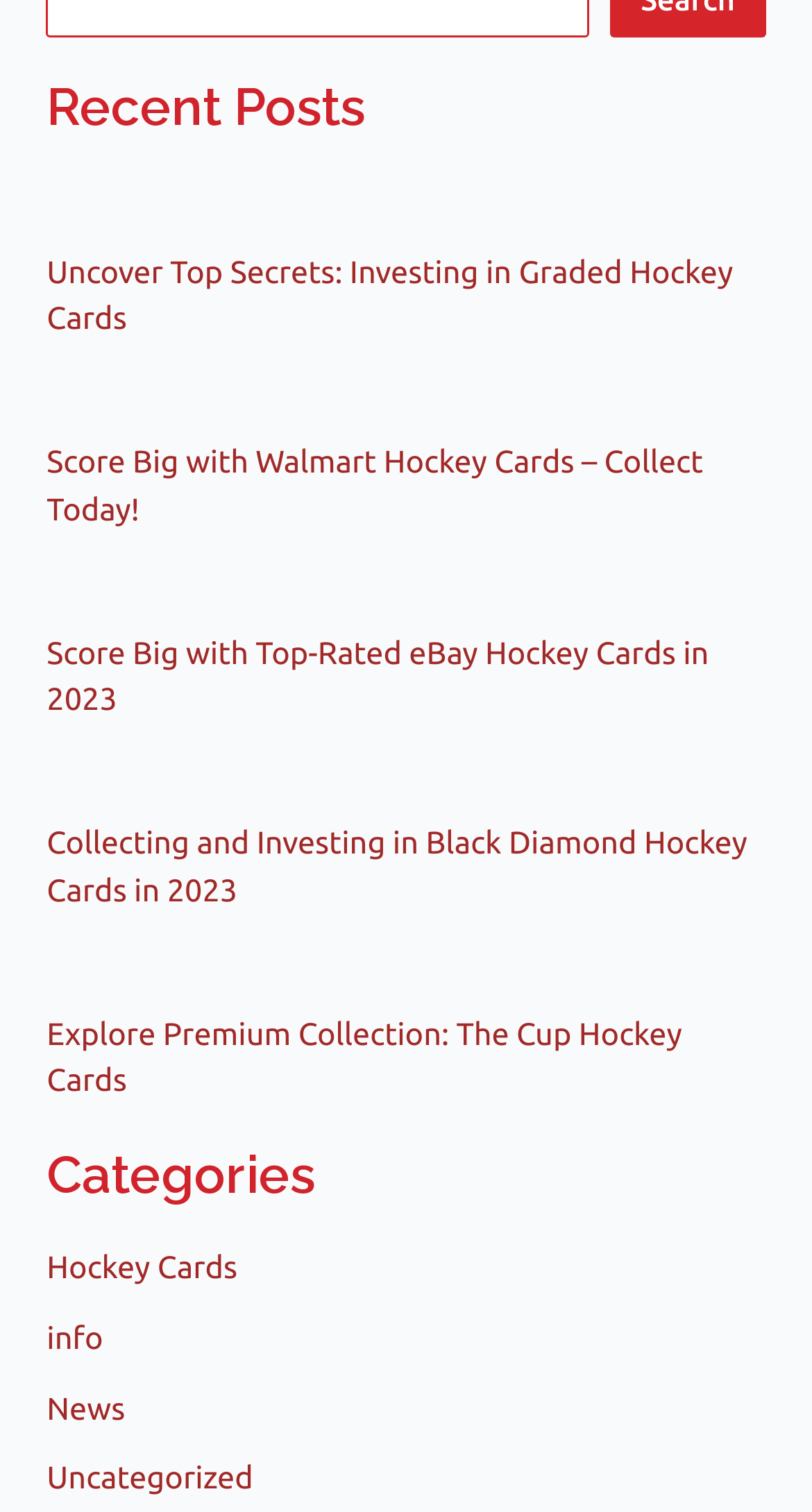Identify the bounding box coordinates of the clickable section necessary to follow the following instruction: "Read about investing in graded hockey cards". The coordinates should be presented as four float numbers from 0 to 1, i.e., [left, top, right, bottom].

[0.058, 0.168, 0.903, 0.222]